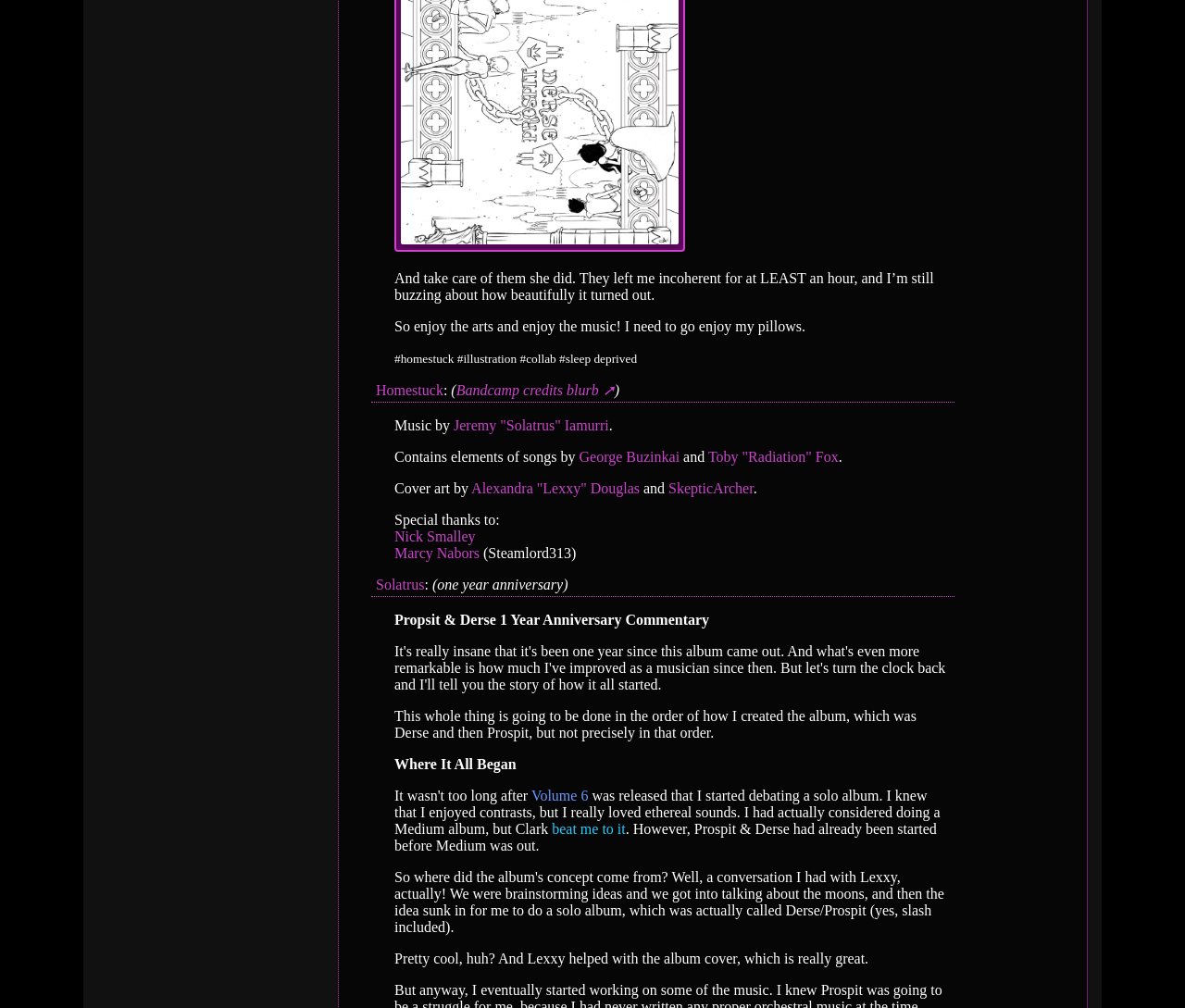Who helped with the album cover?
Examine the screenshot and reply with a single word or phrase.

Lexxy